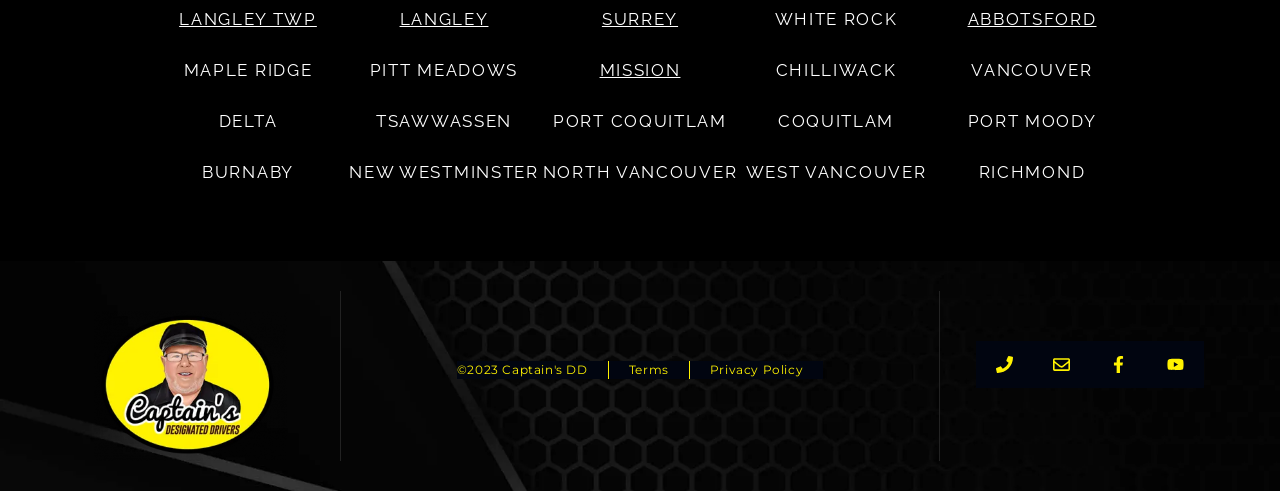What cities are listed in the top row? From the image, respond with a single word or brief phrase.

Langley Twp, Langley, Surrey, White Rock, Abbotsford